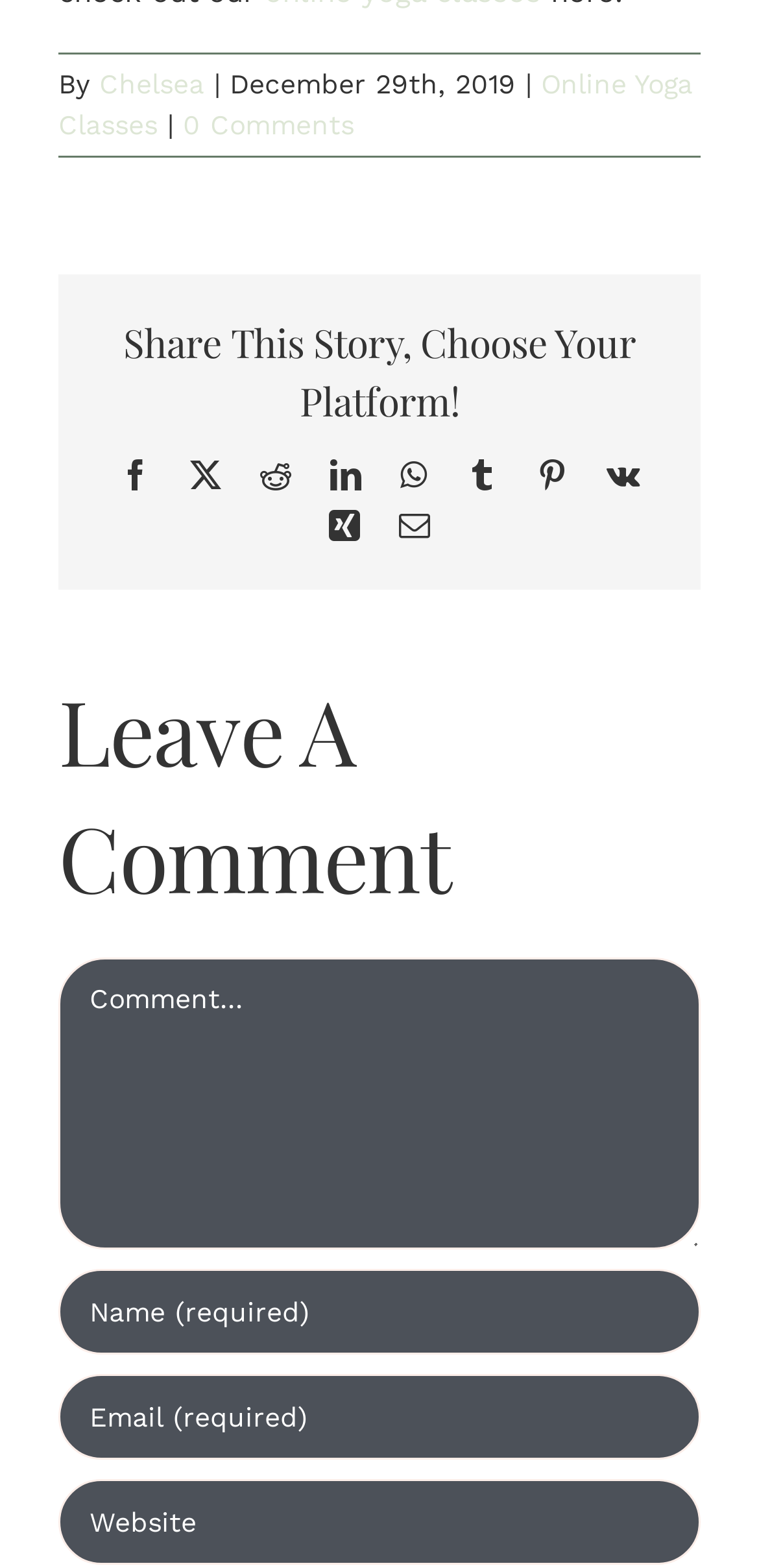Please mark the clickable region by giving the bounding box coordinates needed to complete this instruction: "Enter your name".

[0.077, 0.81, 0.923, 0.864]